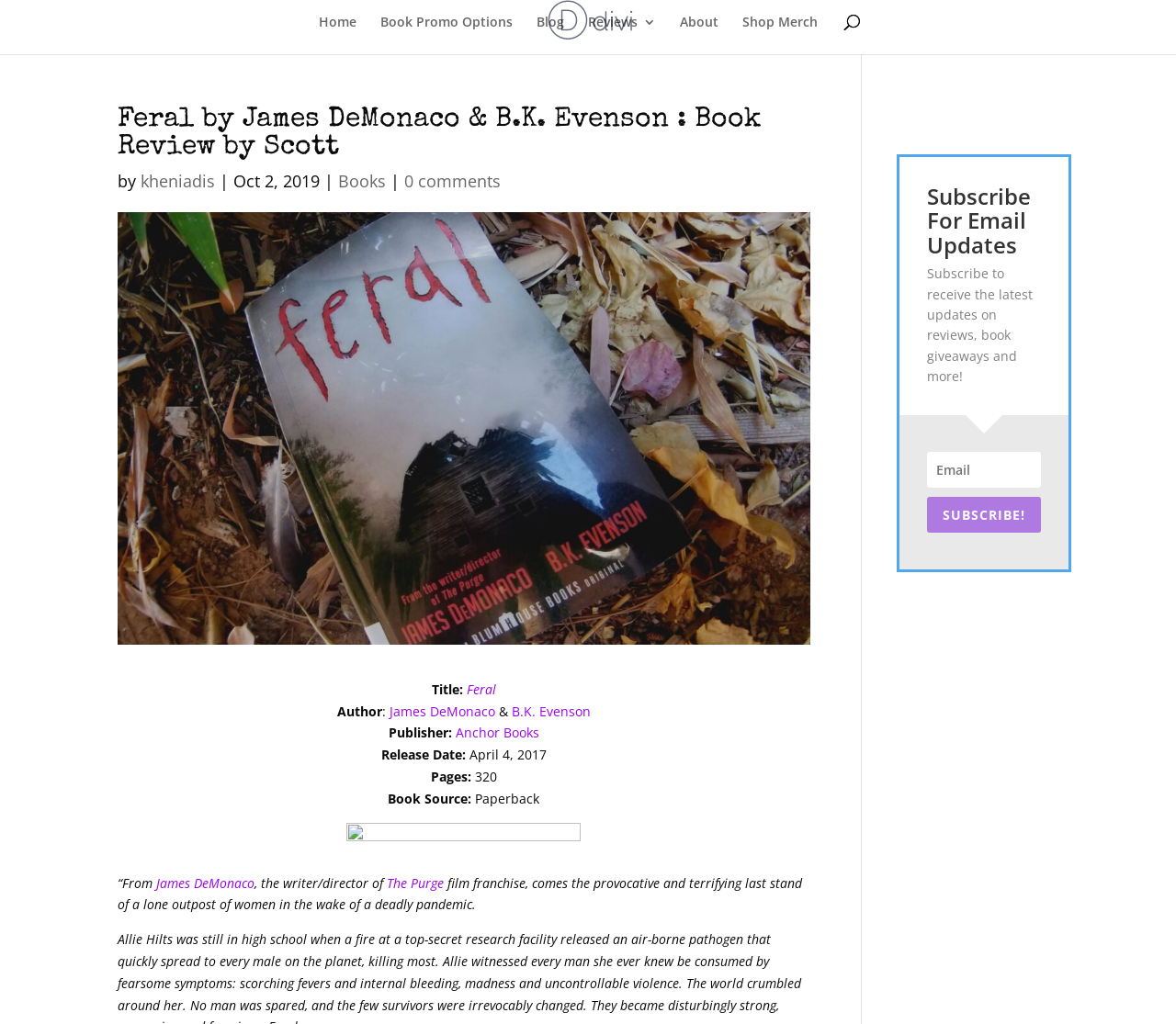Indicate the bounding box coordinates of the clickable region to achieve the following instruction: "Click on the 'Feral (opens in a new tab)' link."

[0.397, 0.664, 0.422, 0.681]